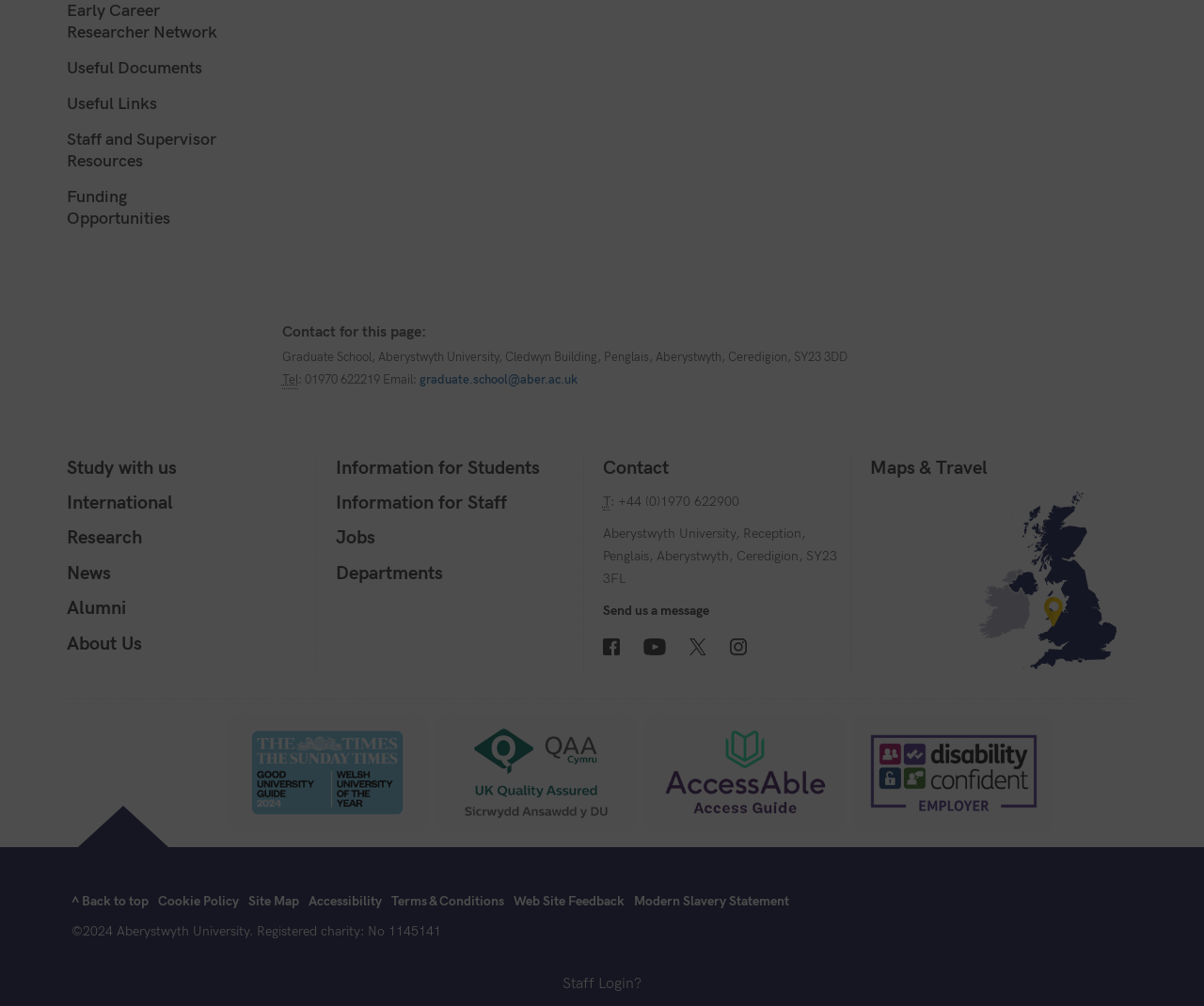Locate the bounding box of the UI element described by: "alt="QAA Quality Mark thumbnail"" in the given webpage screenshot.

[0.363, 0.709, 0.528, 0.828]